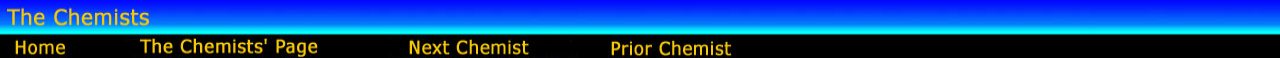Give an in-depth summary of the scene depicted in the image.

The image features a website navigation bar titled "The Chemists." It includes links to various sections: "Home," "The Chemists' Page," "Next Chemist," and "Prior Chemist." The background features a gradient that transitions from blue at the top to black at the bottom, creating a visually striking contrast. This layout provides users with easy access to explore the site, presumably dedicated to notable chemists, including significant figures like Julius Lothar Meyer. The design reflects a simple yet effective approach to web navigation.